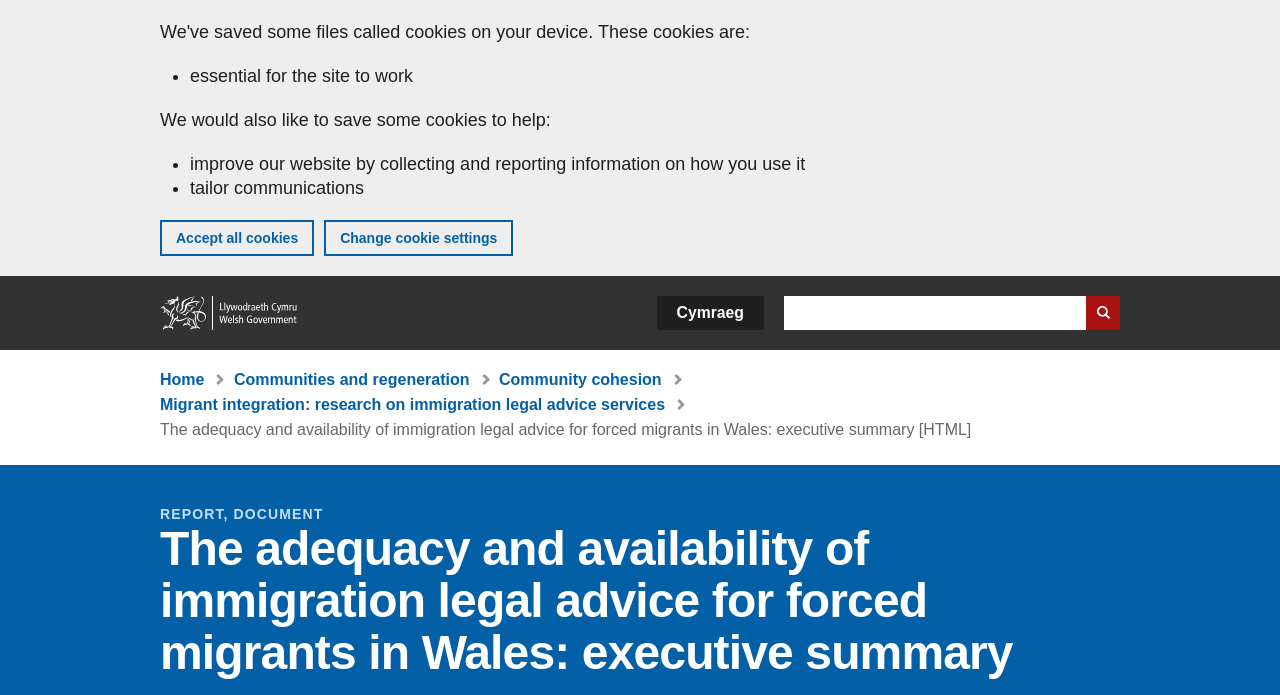Please identify the bounding box coordinates for the region that you need to click to follow this instruction: "Go to home page".

[0.125, 0.426, 0.234, 0.475]